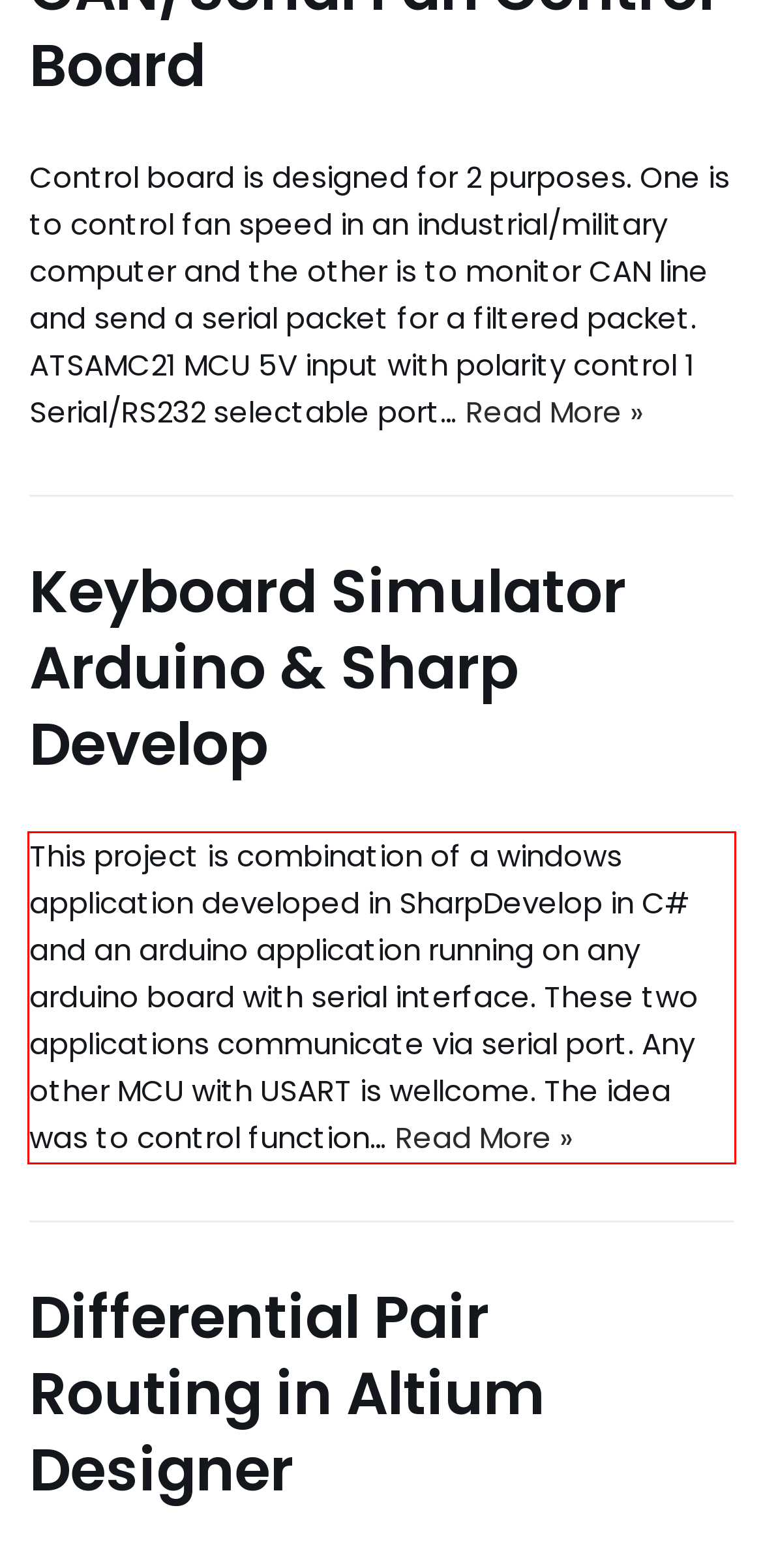Examine the screenshot of the webpage, locate the red bounding box, and perform OCR to extract the text contained within it.

This project is combination of a windows application developed in SharpDevelop in C# and an arduino application running on any arduino board with serial interface. These two applications communicate via serial port. Any other MCU with USART is wellcome. The idea was to control function… Read More » Keyboard Simulator Arduino & Sharp Develop